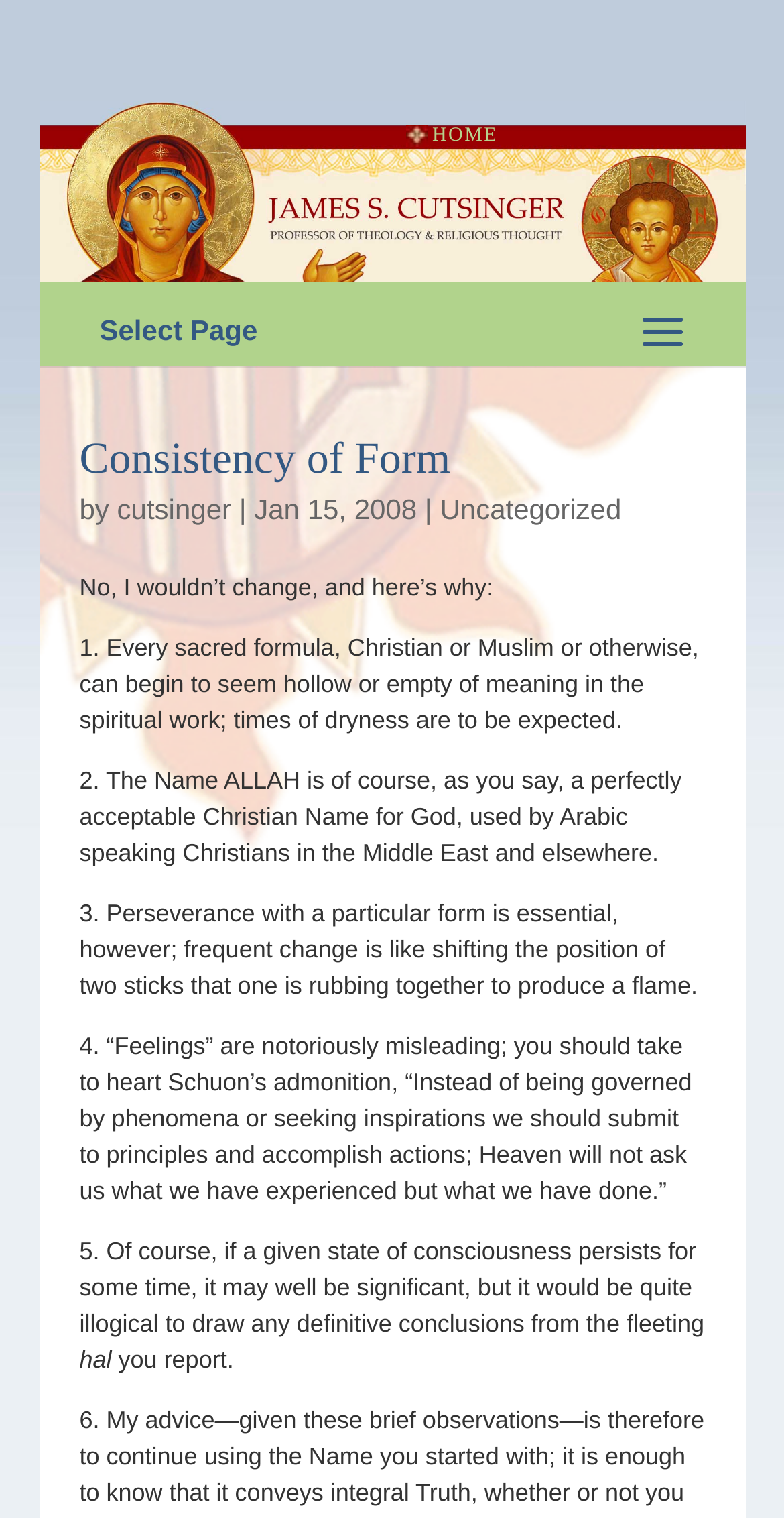Who is the author of the article?
Look at the image and construct a detailed response to the question.

The author's name is mentioned in the text, which is 'James S. Cutsinger', and it is also linked to another page.